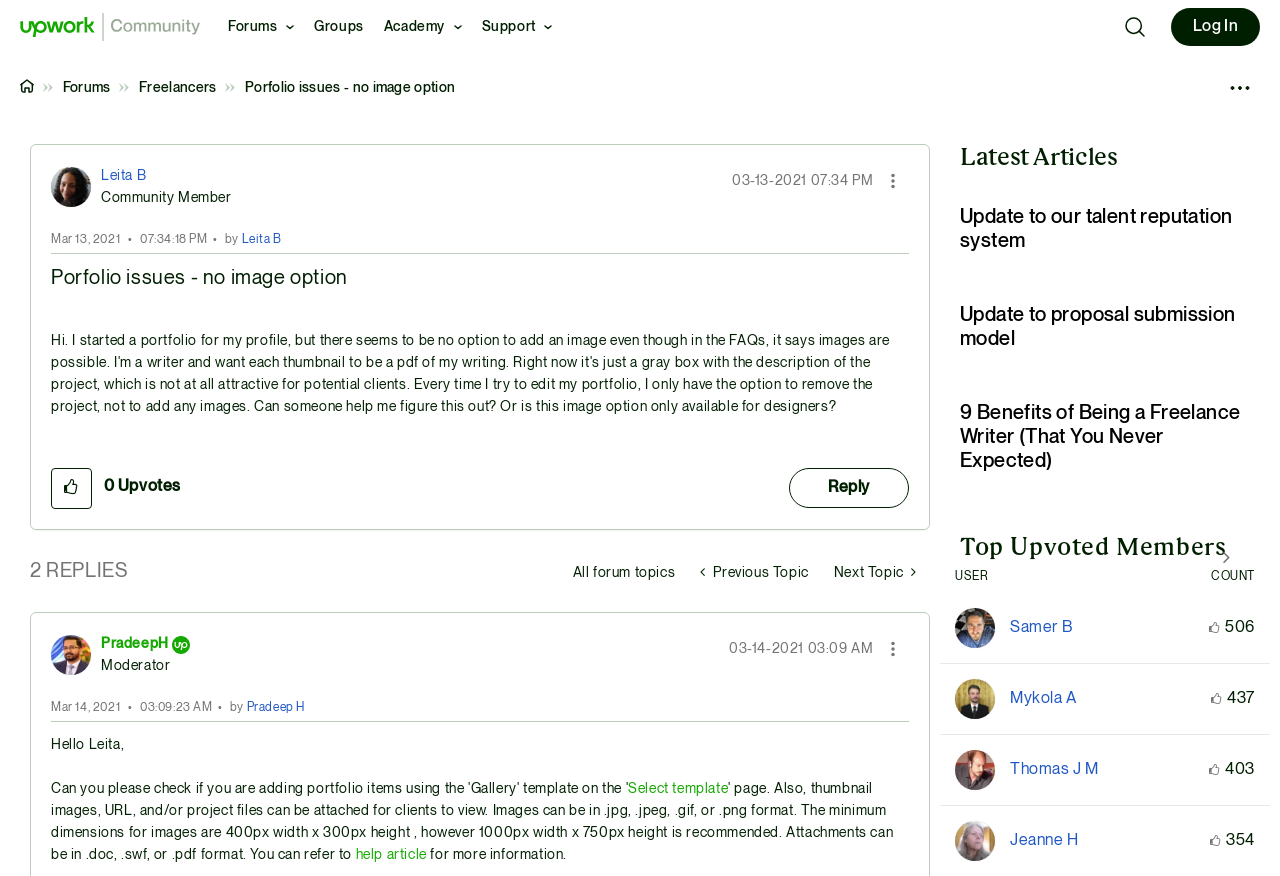Select the bounding box coordinates of the element I need to click to carry out the following instruction: "Click on the 'Log In' link".

[0.915, 0.009, 0.984, 0.053]